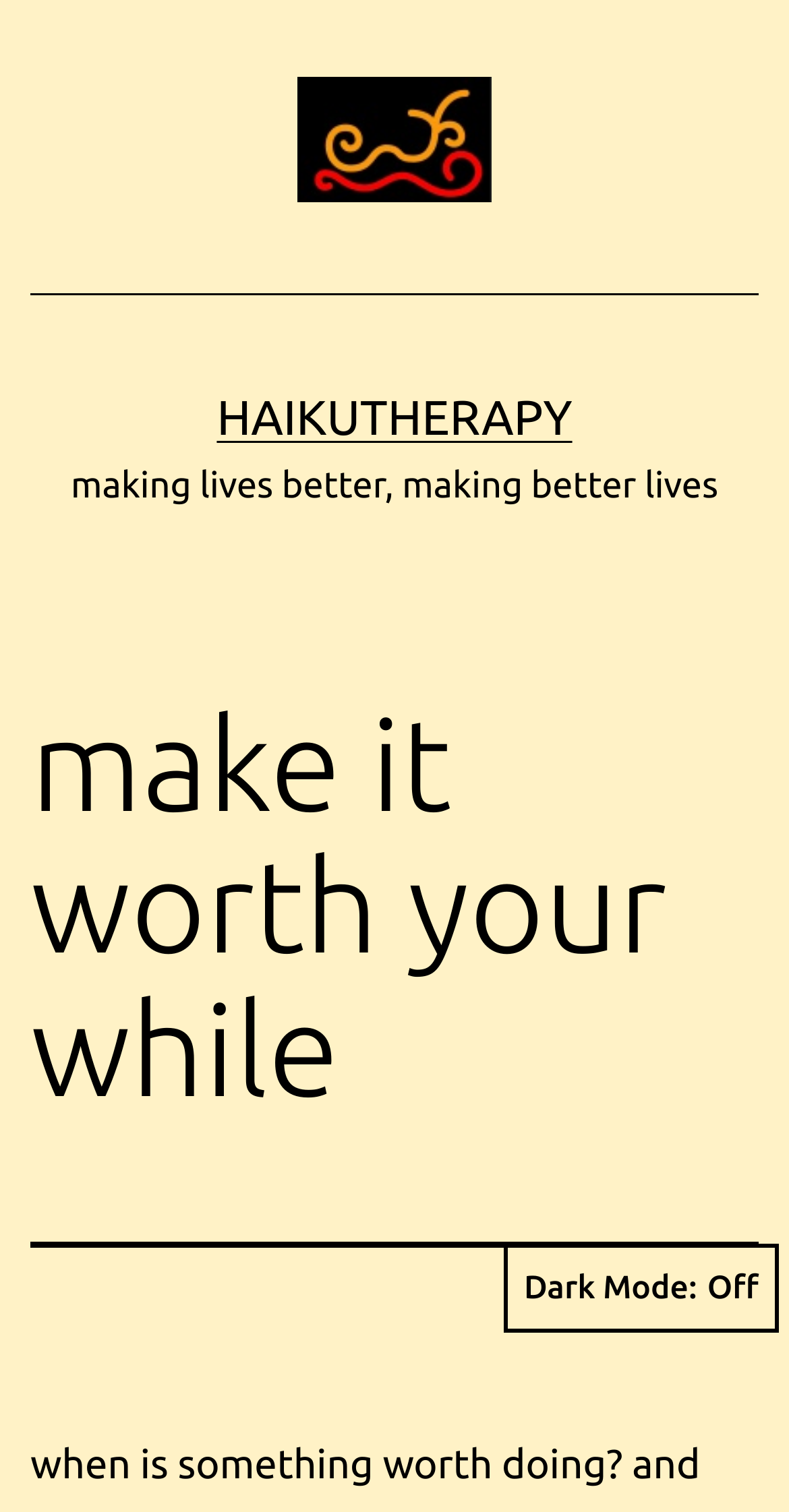Is the dark mode enabled?
Utilize the information in the image to give a detailed answer to the question.

The button element with the text 'Dark Mode:' has a pressed attribute set to false, indicating that the dark mode is not enabled.